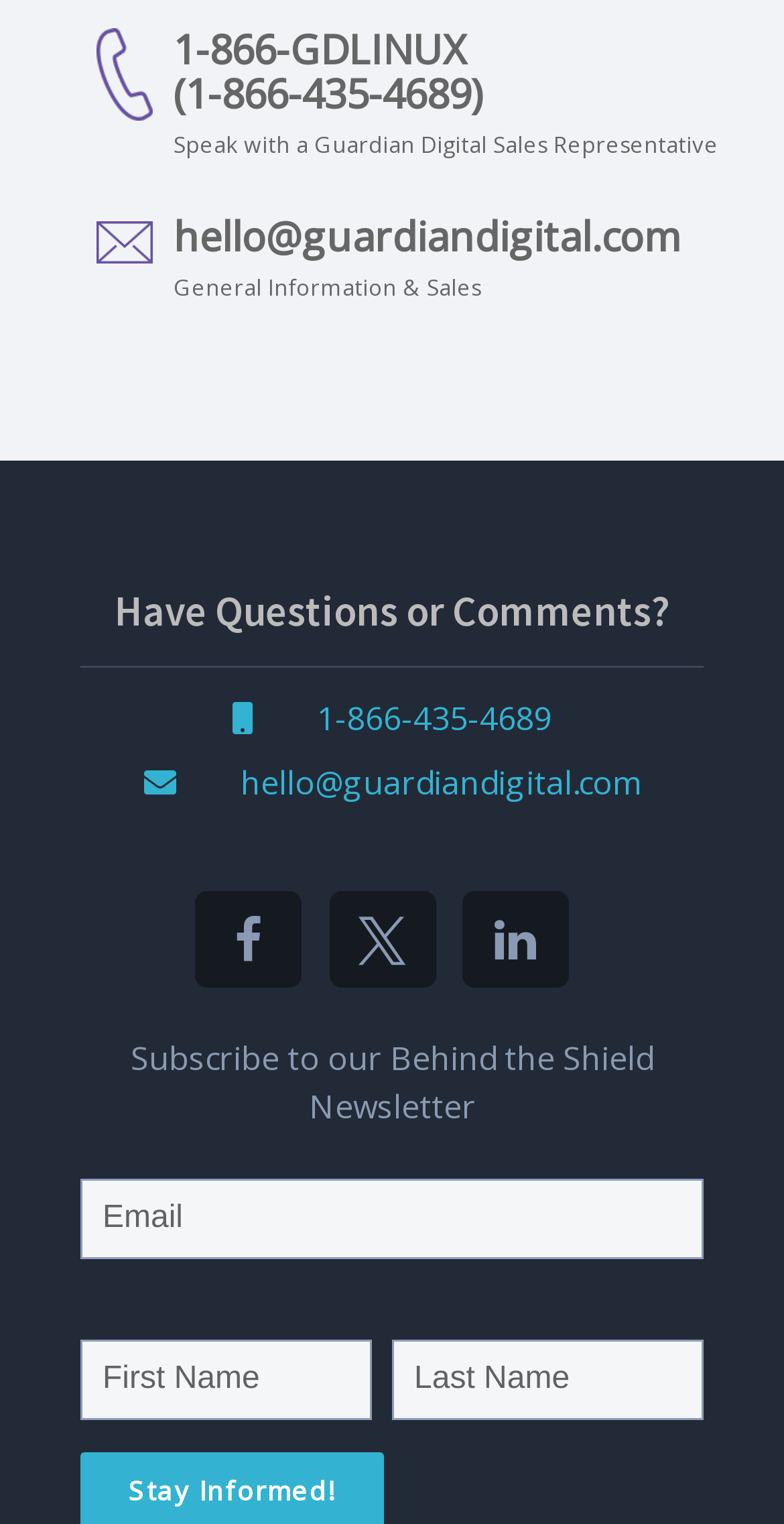Determine the coordinates of the bounding box that should be clicked to complete the instruction: "Contact the company by phone". The coordinates should be represented by four float numbers between 0 and 1: [left, top, right, bottom].

[0.296, 0.456, 0.704, 0.485]